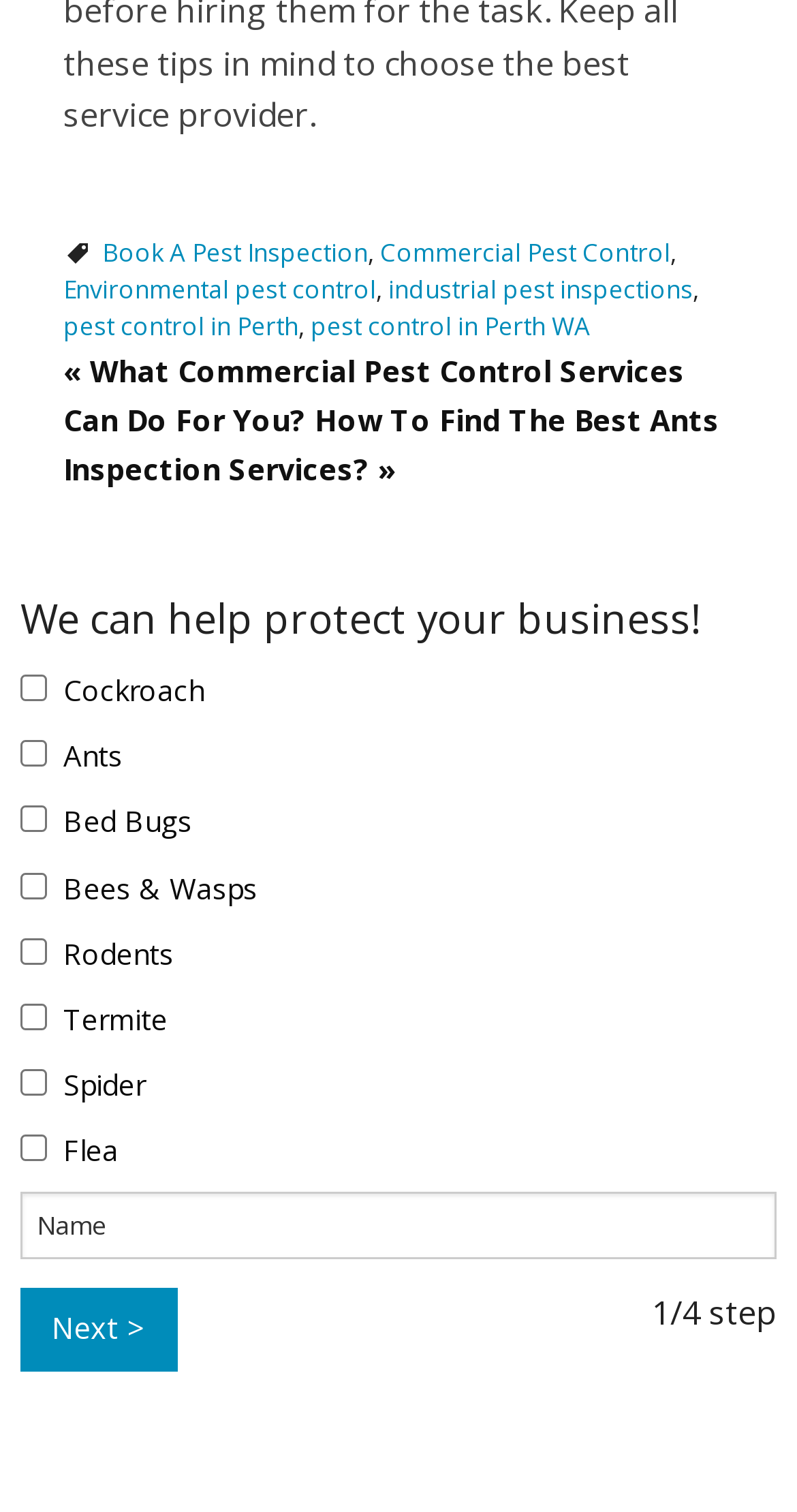What is the current step in the process?
Using the visual information, reply with a single word or short phrase.

1